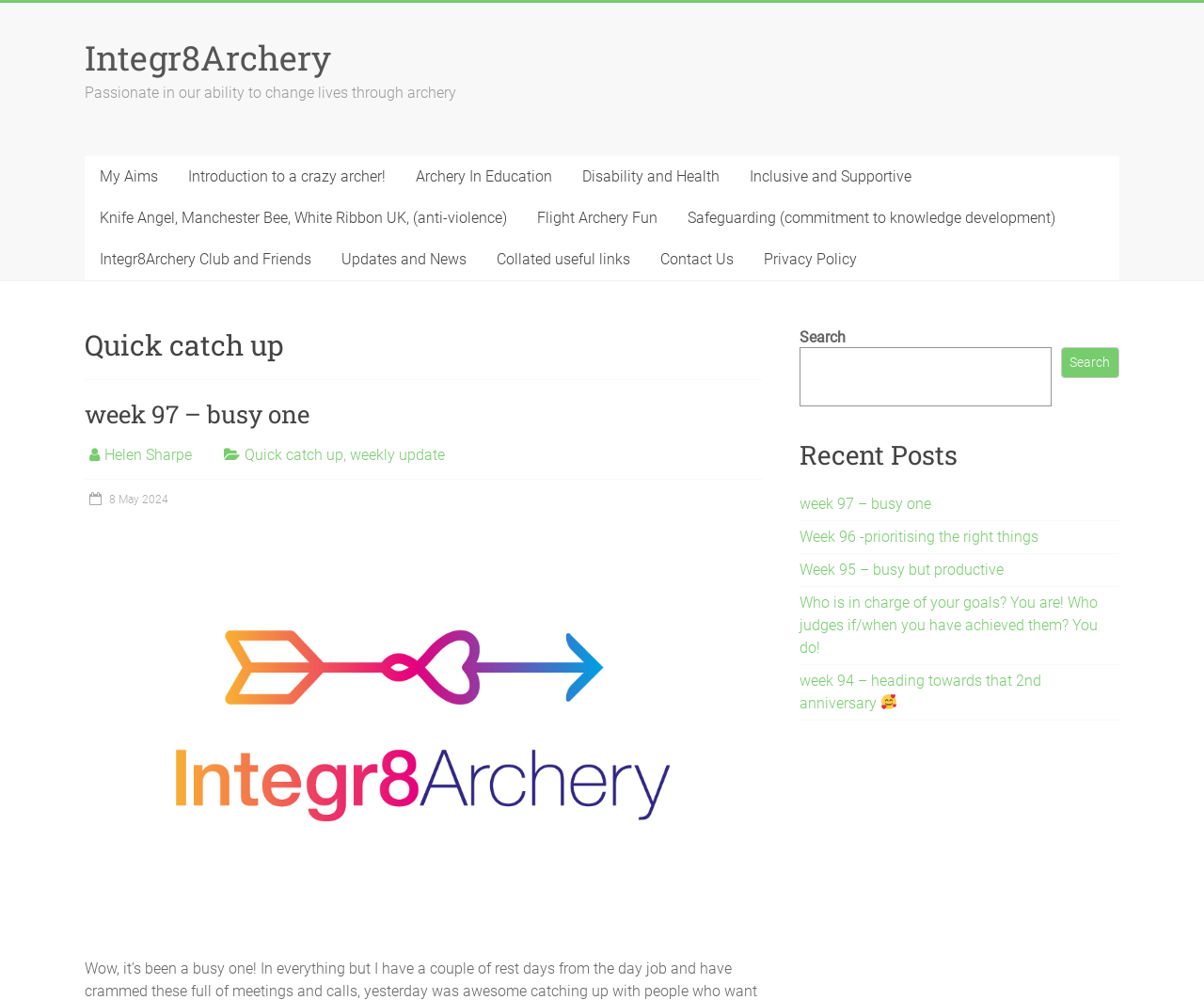Describe the entire webpage, focusing on both content and design.

The webpage is about Integr8Archery, with a heading at the top left corner of the page. Below the heading, there is a brief description of the organization, stating that they are passionate about changing lives through archery. 

To the right of the description, there are several links, including "My Aims", "Introduction to a crazy archer!", "Archery In Education", "Disability and Health", "Inclusive and Supportive", and more. These links are arranged horizontally, with "My Aims" on the left and "Inclusive and Supportive" on the right.

Below these links, there is another section with more links, including "Knife Angel, Manchester Bee, White Ribbon UK, (anti-violence)", "Flight Archery Fun", "Safeguarding (commitment to knowledge development)", and more. These links are also arranged horizontally, with "Knife Angel, Manchester Bee, White Ribbon UK, (anti-violence)" on the left and "Safeguarding (commitment to knowledge development)" on the right.

Further down the page, there is a heading "Quick catch up" with a subheading "week 97 – busy one". Below this, there are links to "Helen Sharpe", "Quick catch up", and "weekly update". To the right of these links, there is a date "8 May 2024" and an image below it.

On the right side of the page, there is a search bar with a search button. Below the search bar, there is a section titled "Recent Posts" with links to several blog posts, including "week 97 – busy one", "Week 96 -prioritising the right things", and more. One of the links, "week 94 – heading towards that 2nd anniversary", has an emoji "🥰" next to it.